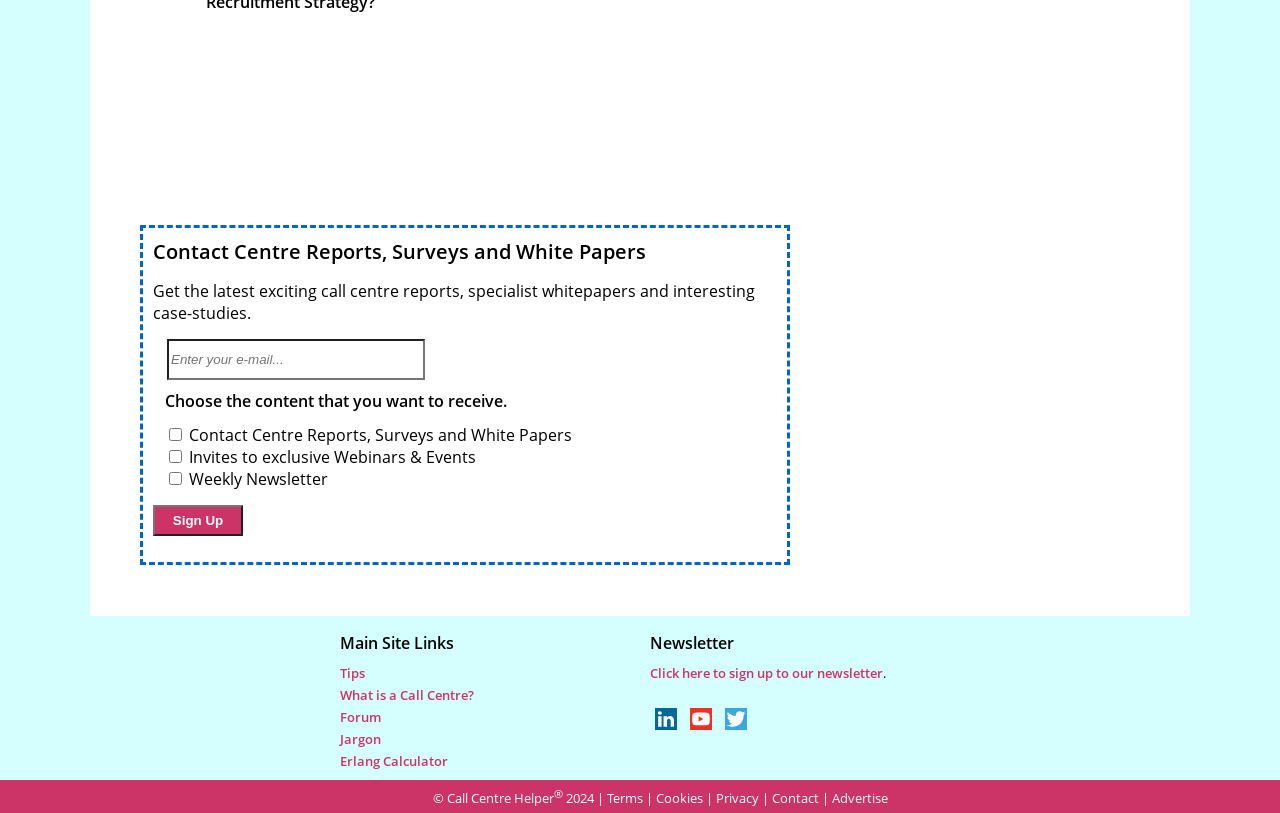Show the bounding box coordinates of the element that should be clicked to complete the task: "Sign Up".

[0.12, 0.621, 0.19, 0.659]